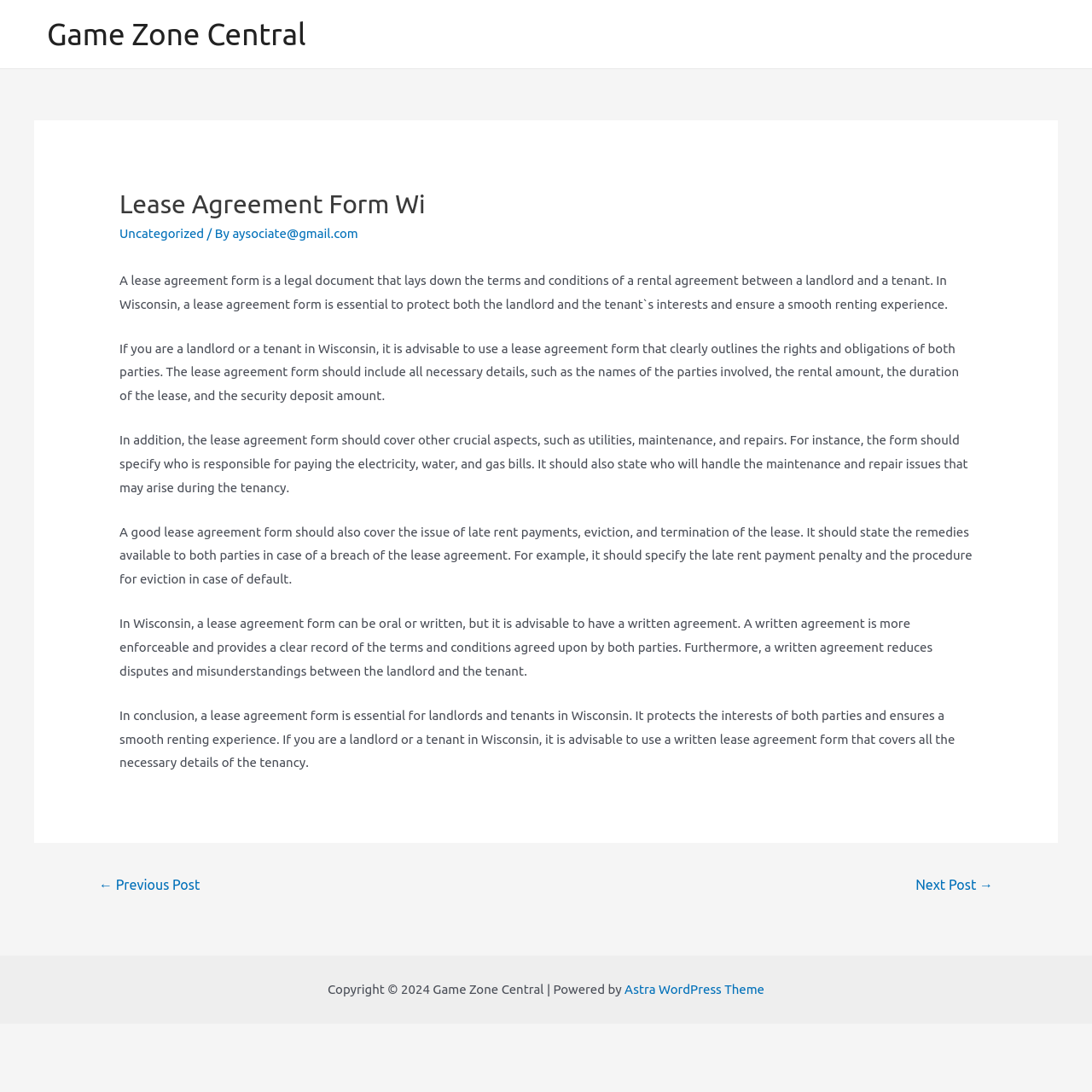Locate and provide the bounding box coordinates for the HTML element that matches this description: "Astra WordPress Theme".

[0.572, 0.899, 0.7, 0.912]